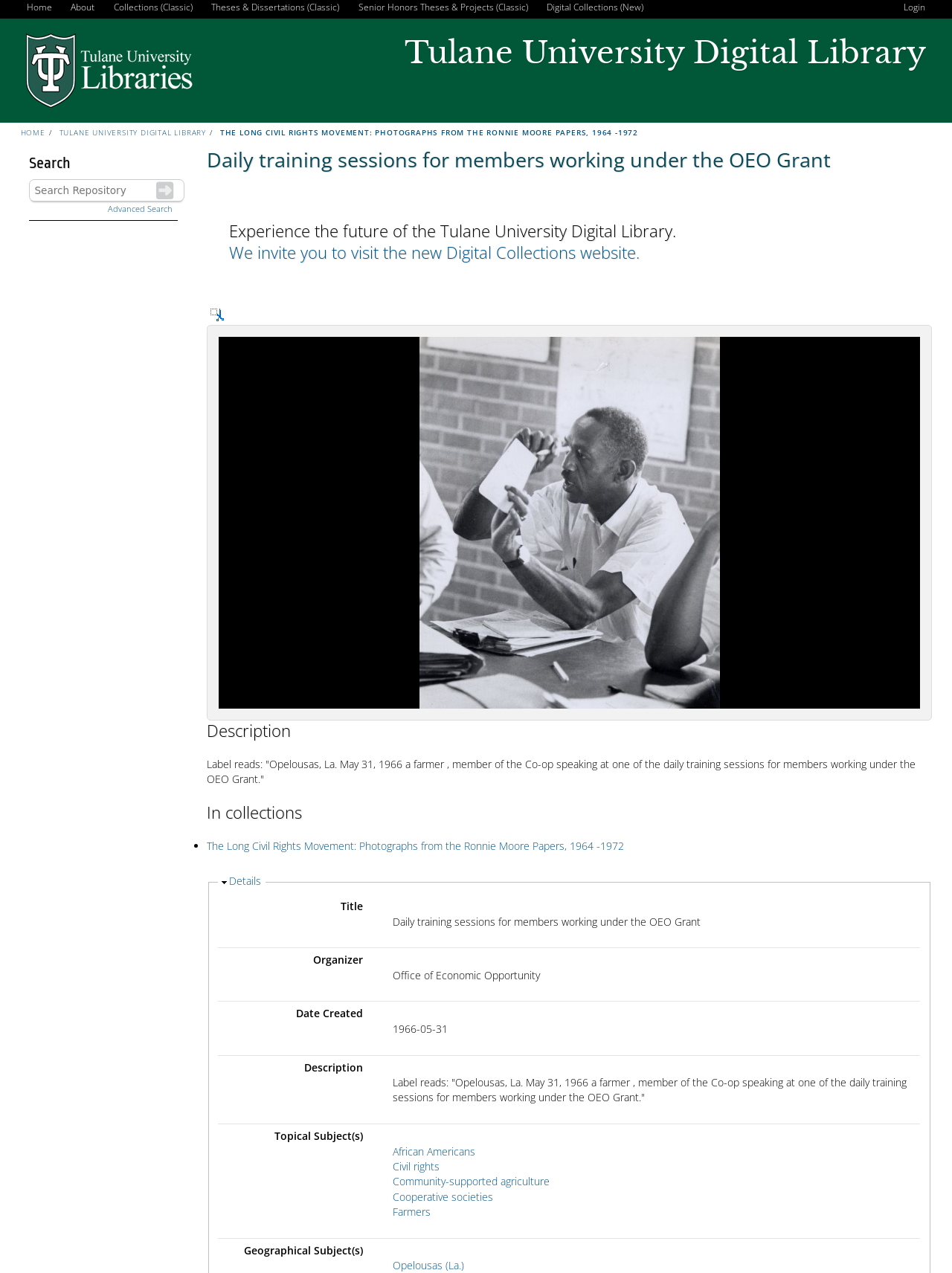Extract the primary heading text from the webpage.

Daily training sessions for members working under the OEO Grant